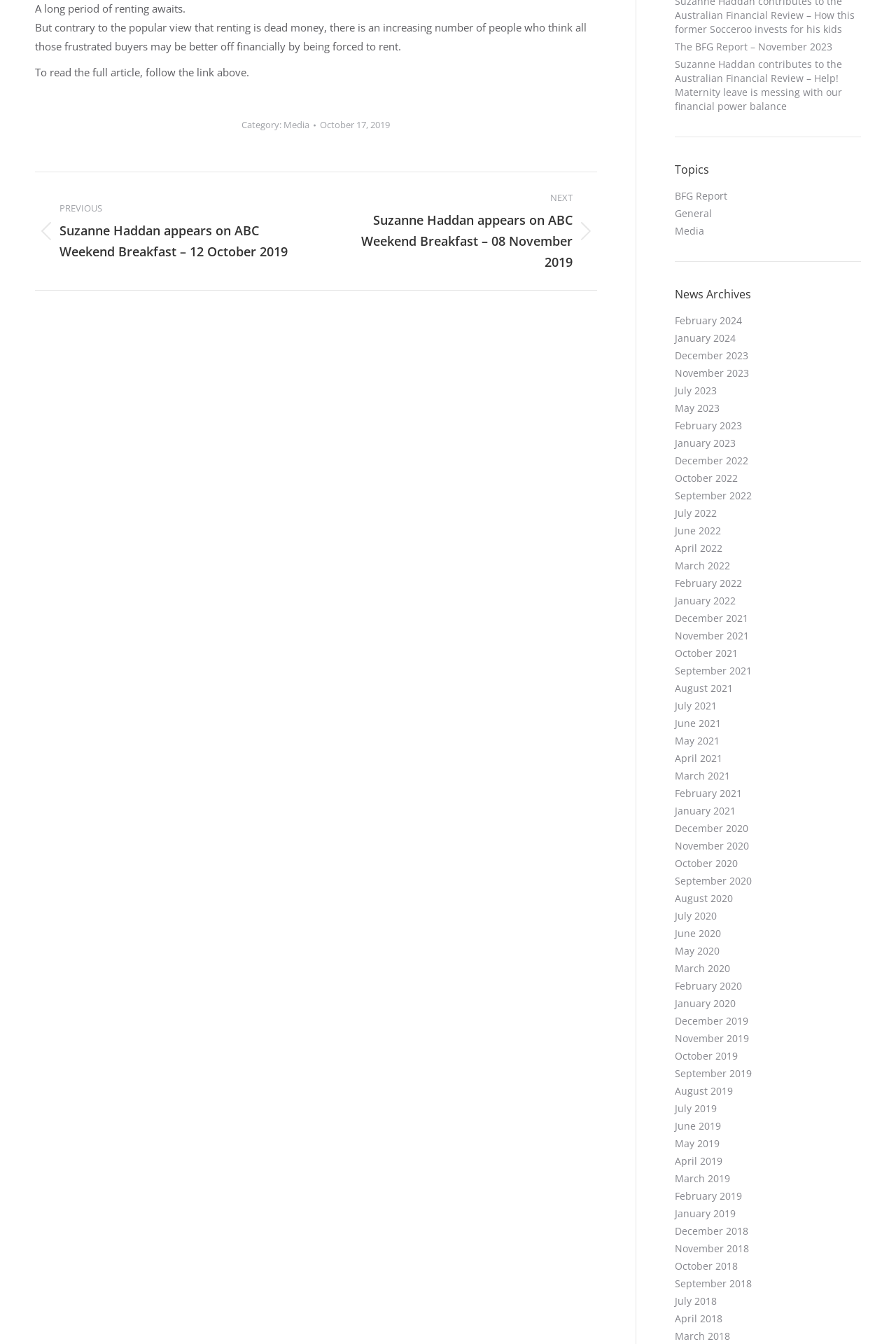Determine the bounding box coordinates for the area that needs to be clicked to fulfill this task: "View news archives for February 2024". The coordinates must be given as four float numbers between 0 and 1, i.e., [left, top, right, bottom].

[0.753, 0.233, 0.828, 0.244]